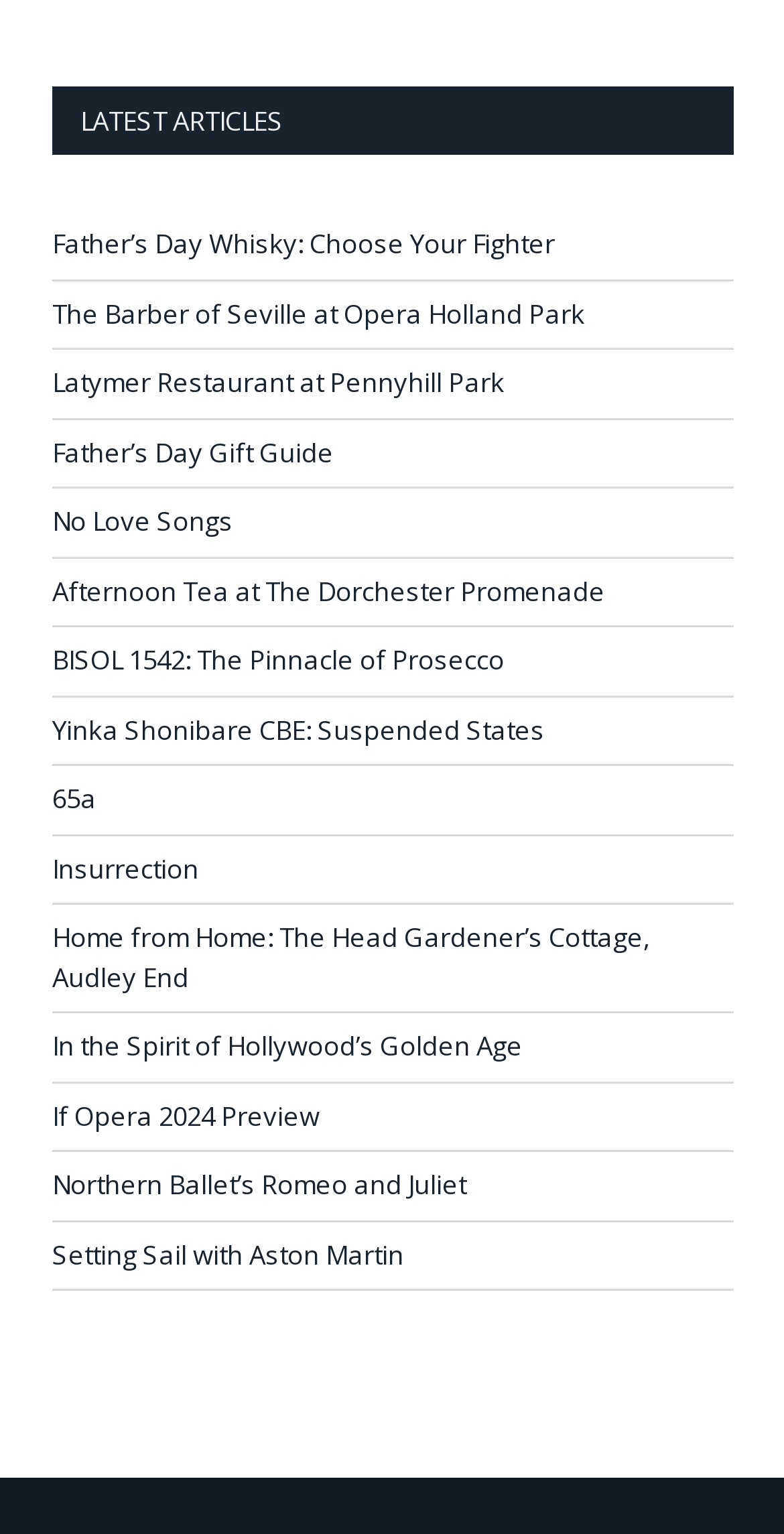Could you determine the bounding box coordinates of the clickable element to complete the instruction: "View the review of The Barber of Seville at Opera Holland Park"? Provide the coordinates as four float numbers between 0 and 1, i.e., [left, top, right, bottom].

[0.067, 0.192, 0.746, 0.216]